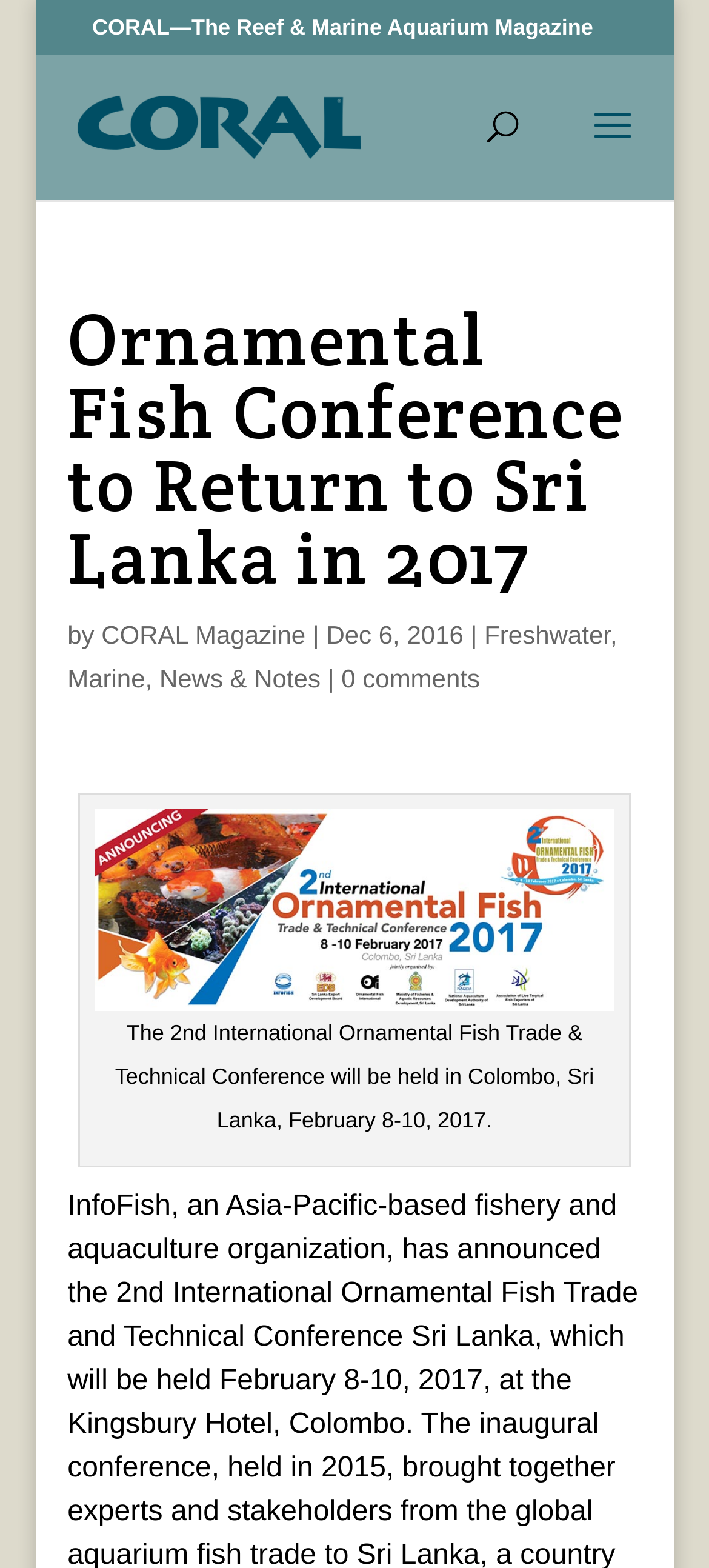Detail the various sections and features present on the webpage.

The webpage appears to be an article from CORAL Magazine, with the title "Ornamental Fish Conference to Return to Sri Lanka in 2017" prominently displayed near the top. Below the title, there is a byline indicating that the article is from CORAL Magazine, along with the date "Dec 6, 2016". 

To the top left, there is a logo of CORAL Magazine, which is also a link to the magazine's homepage. Next to the logo, there is a search bar with a placeholder text "Search for:". 

The main content of the article is a single paragraph that announces the 2nd International Ornamental Fish Trade and Technical Conference, which will be held in Colombo, Sri Lanka, from February 8-10, 2017. This paragraph is accompanied by an image that is described by the same text. 

Above the main content, there are several links to other categories on the website, including "Freshwater", "Marine", and "News & Notes". There is also a link to the comments section, which currently shows "0 comments".